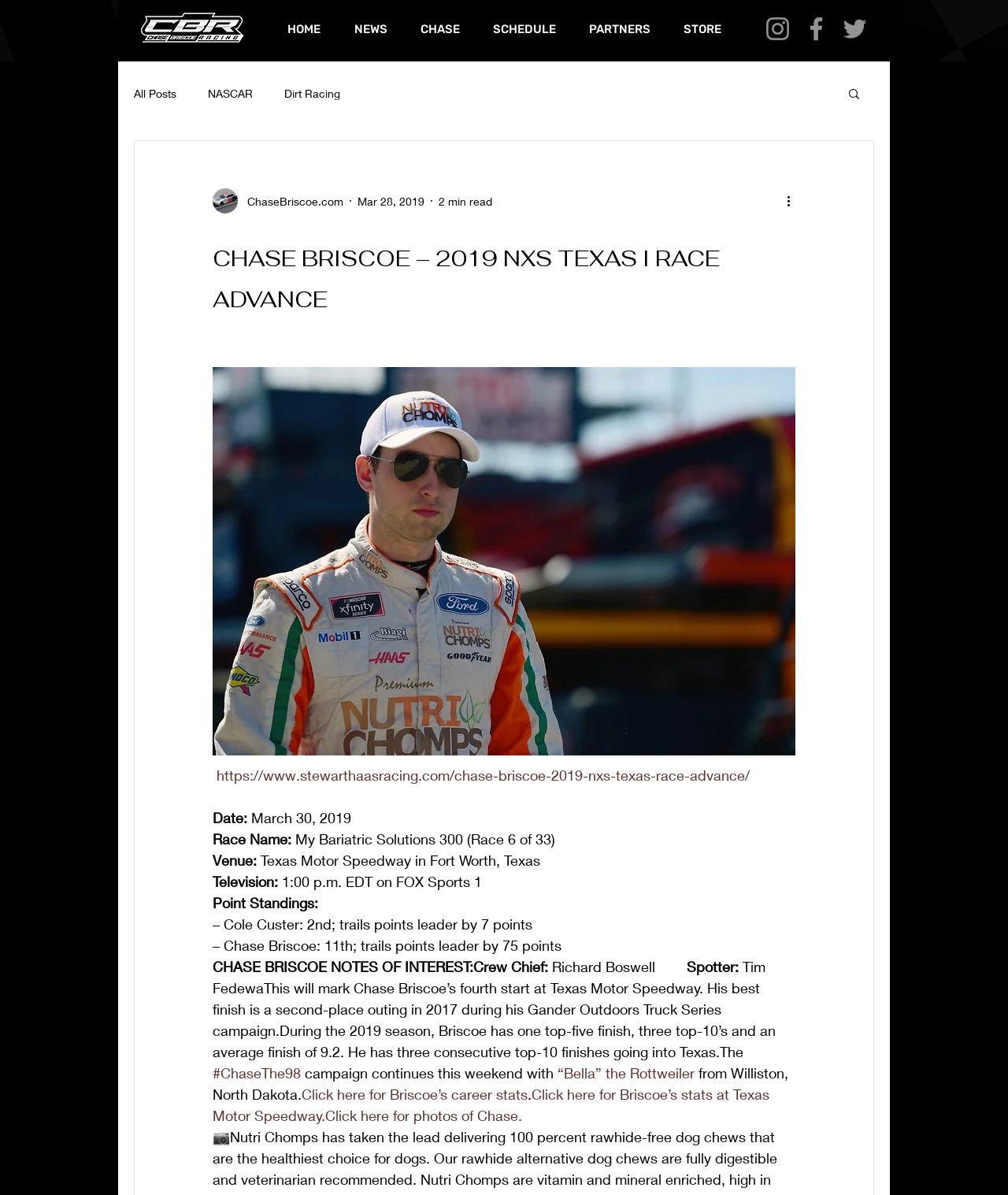Please specify the bounding box coordinates of the element that should be clicked to execute the given instruction: 'View photos of Chase'. Ensure the coordinates are four float numbers between 0 and 1, expressed as [left, top, right, bottom].

[0.323, 0.926, 0.518, 0.94]